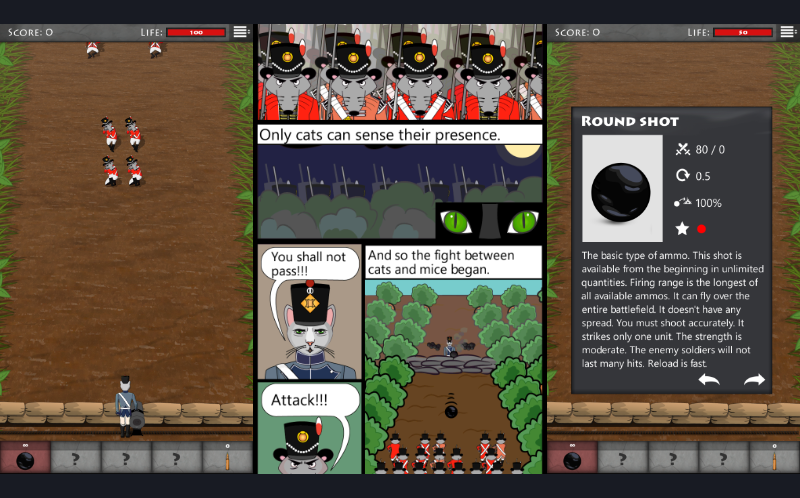Consider the image and give a detailed and elaborate answer to the question: 
What is the purpose of the 'Round shot' ammunition?

According to the caption, the 'Round shot' ammunition is available from the beginning in unlimited quantities and is used to strike one unit at a time, emphasizing the need for accurate shooting.